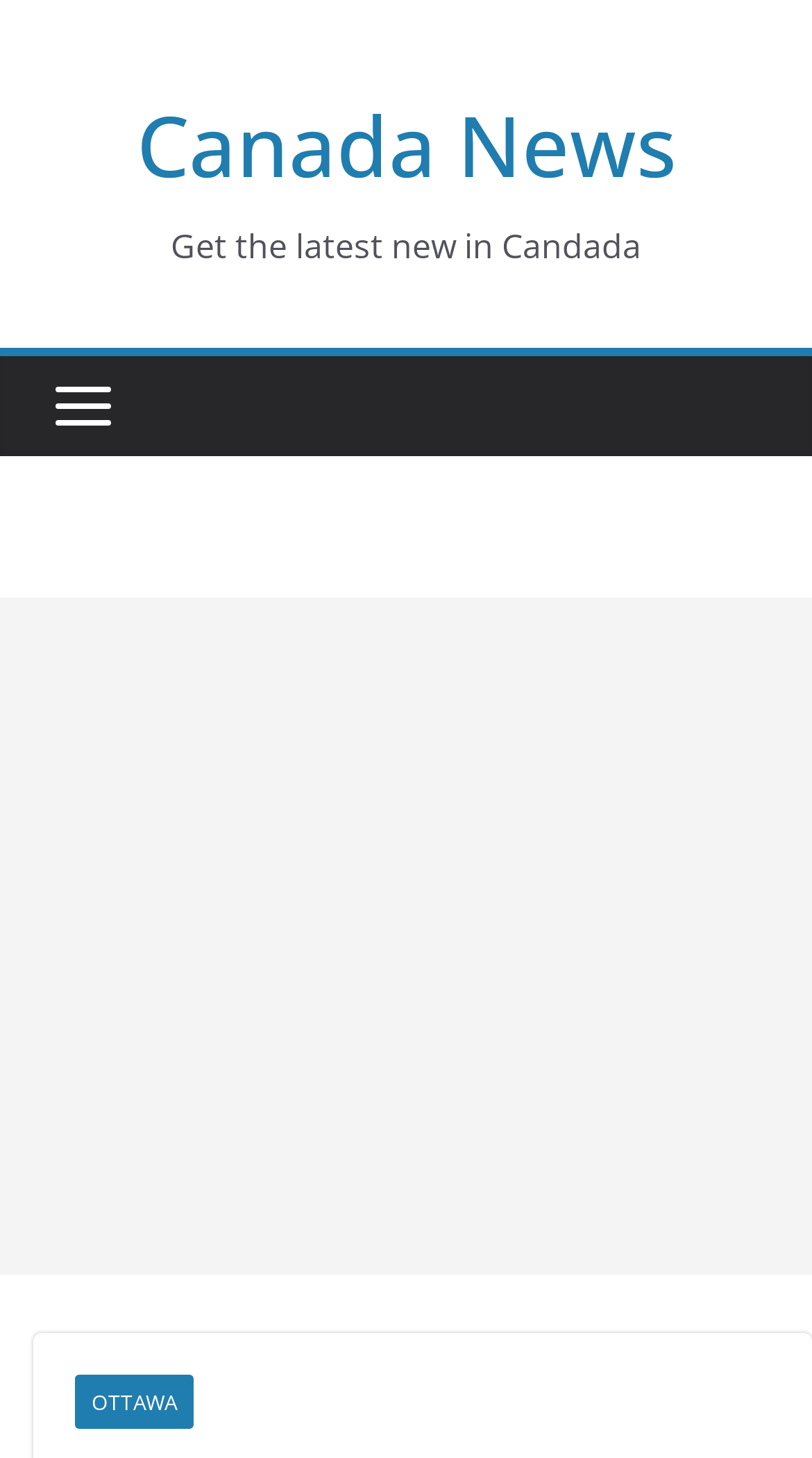What is the location mentioned in the news? Refer to the image and provide a one-word or short phrase answer.

Ottawa